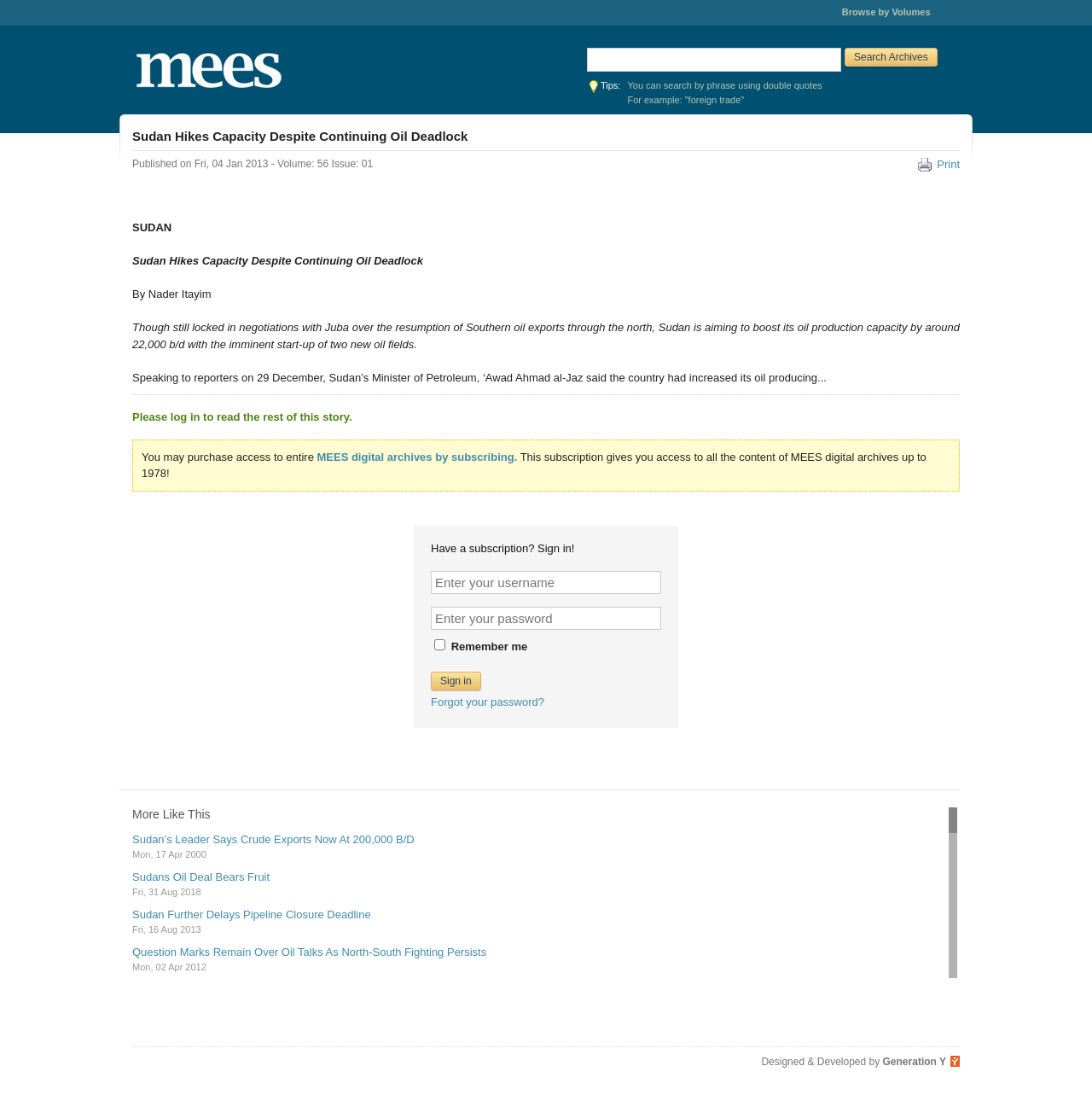Identify the bounding box coordinates of the clickable region to carry out the given instruction: "Browse by volumes".

[0.771, 0.006, 0.852, 0.016]